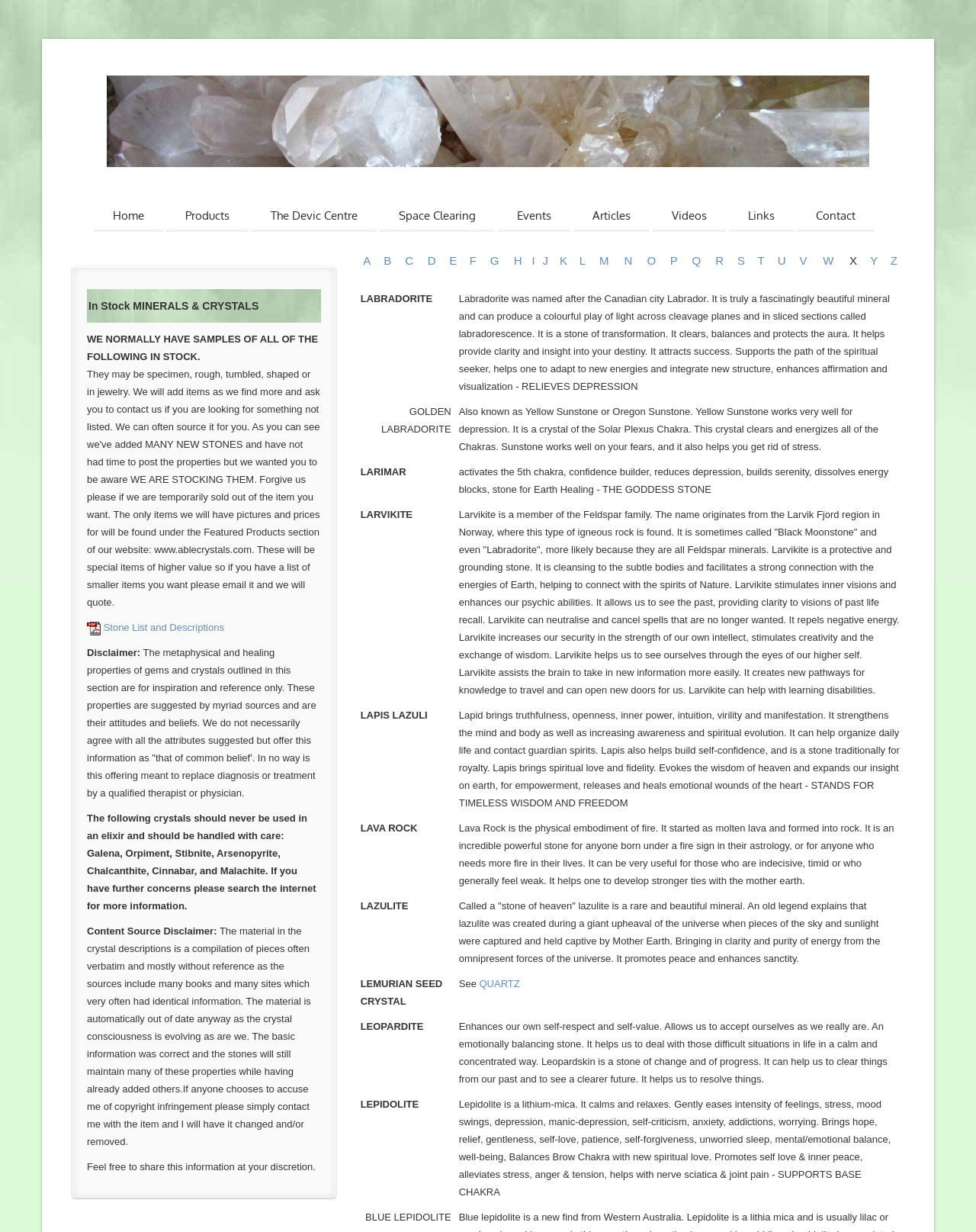Please identify the bounding box coordinates of the region to click in order to complete the given instruction: "View the 'Stone List and Descriptions' page". The coordinates should be four float numbers between 0 and 1, i.e., [left, top, right, bottom].

[0.106, 0.505, 0.23, 0.514]